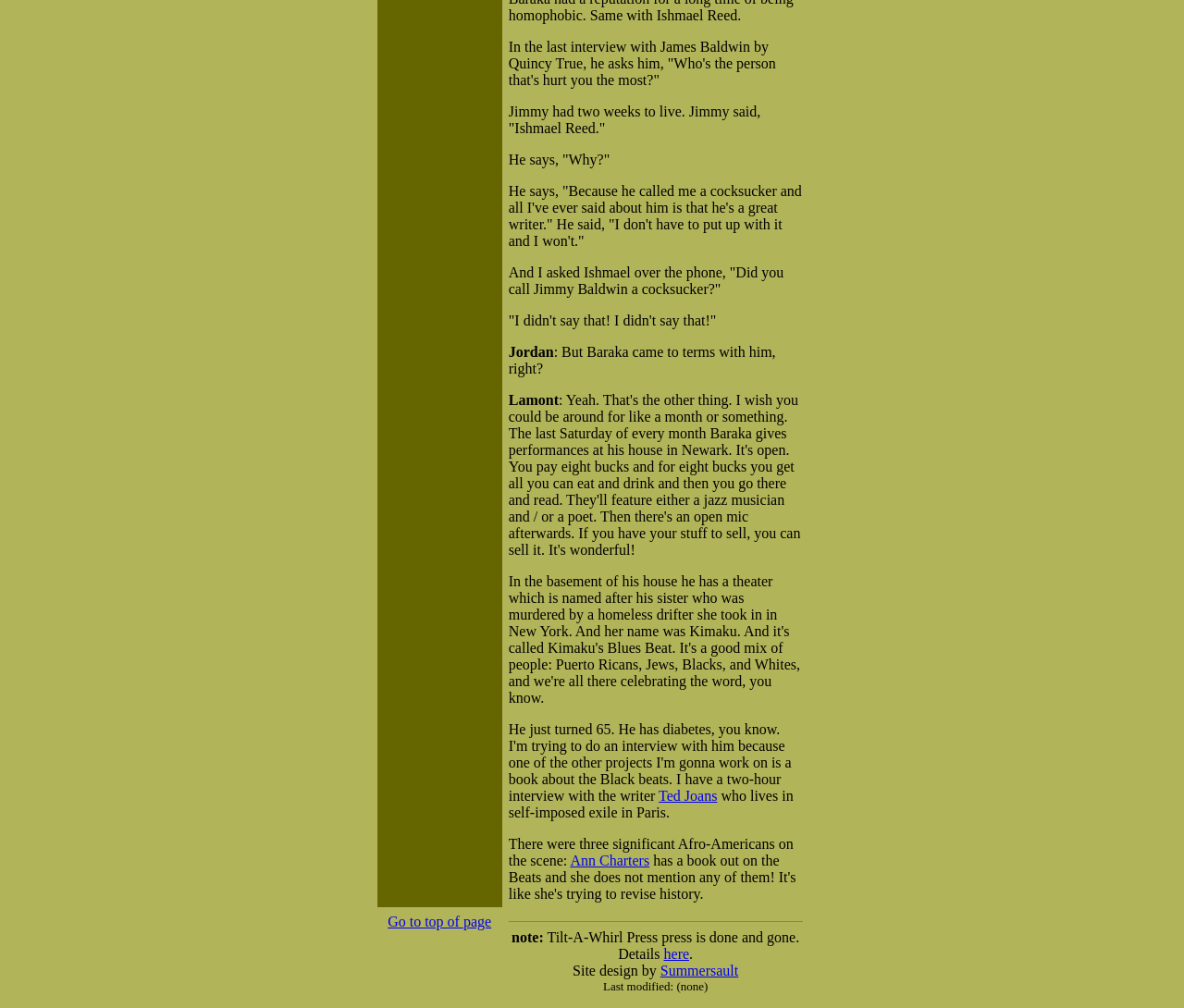Provide a one-word or short-phrase response to the question:
What is the name of the press that is no longer in operation?

Tilt-A-Whirl Press